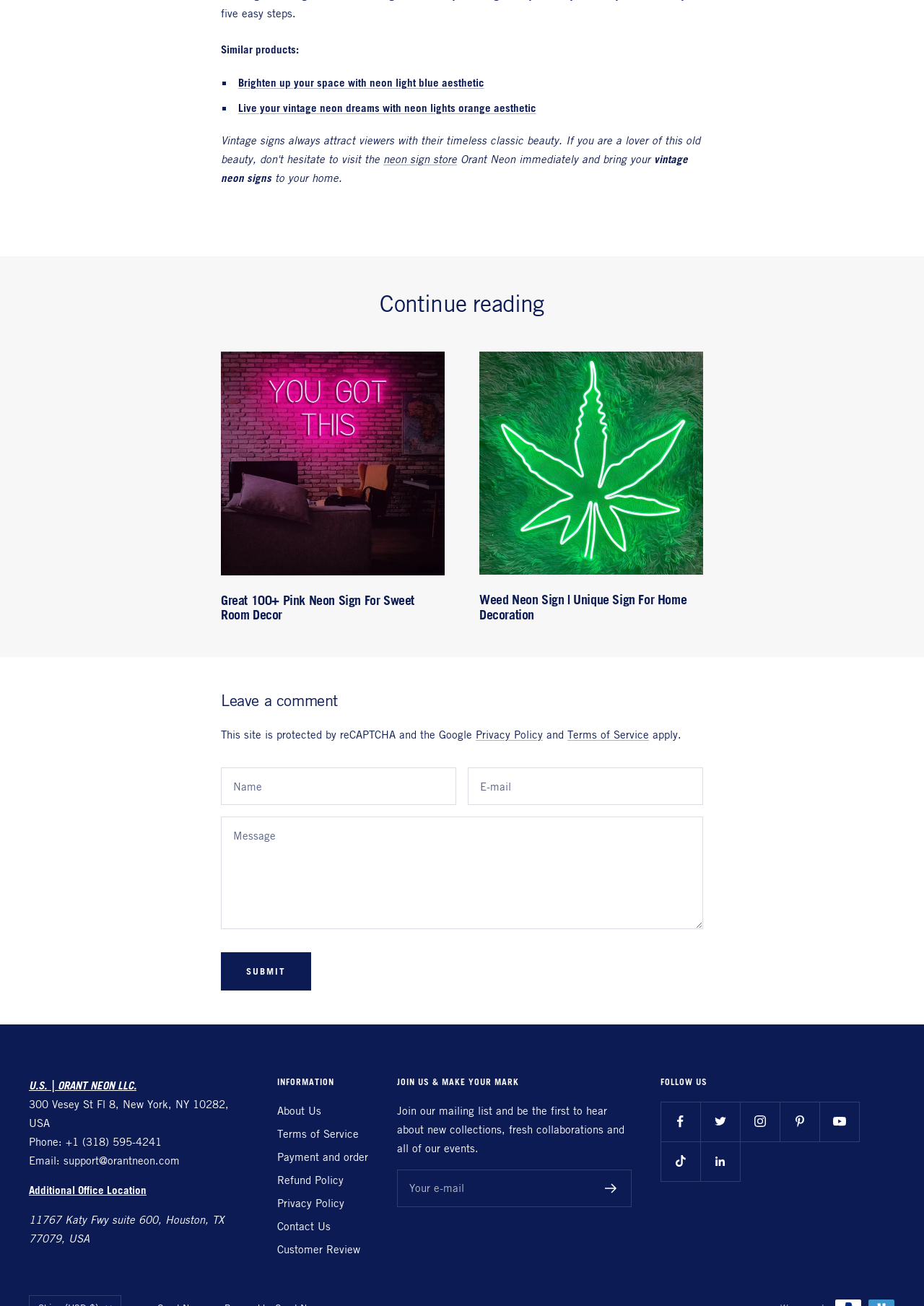Identify the bounding box coordinates of the region that should be clicked to execute the following instruction: "Click on the 'Home' link".

None